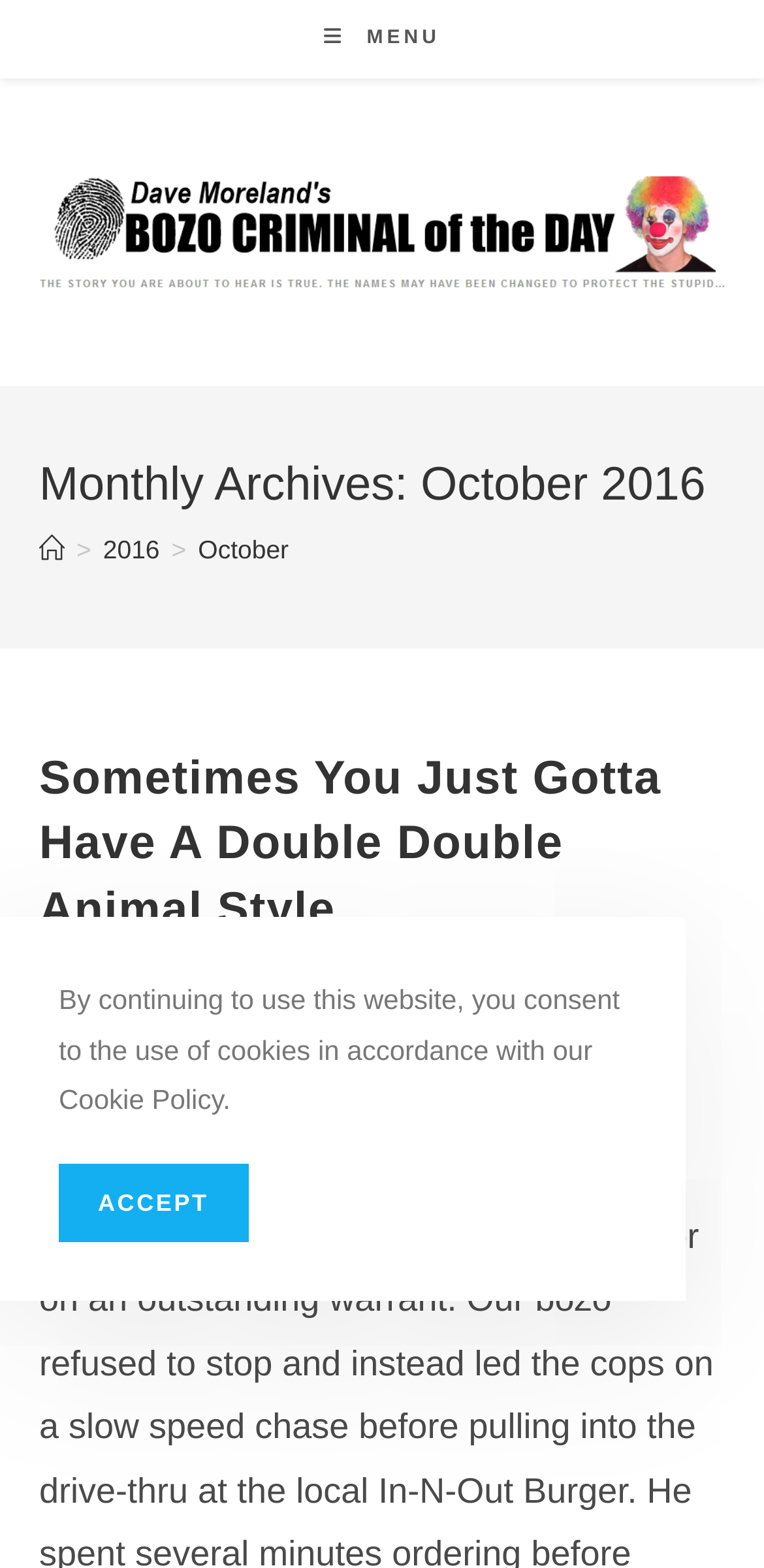What is the name of the blog?
From the screenshot, supply a one-word or short-phrase answer.

Dave Moreland's Bozo Criminal of the Day